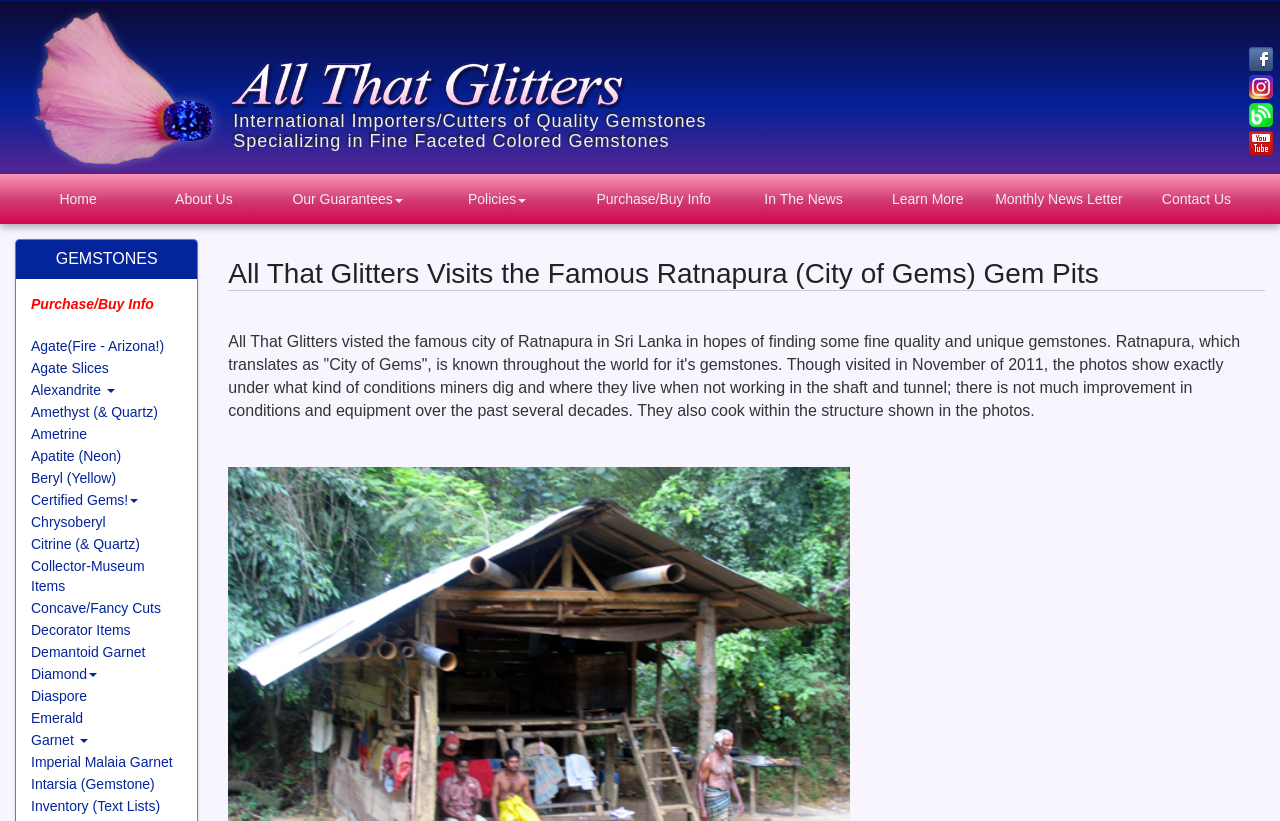Please reply to the following question using a single word or phrase: 
What is the company name?

All That Glitters